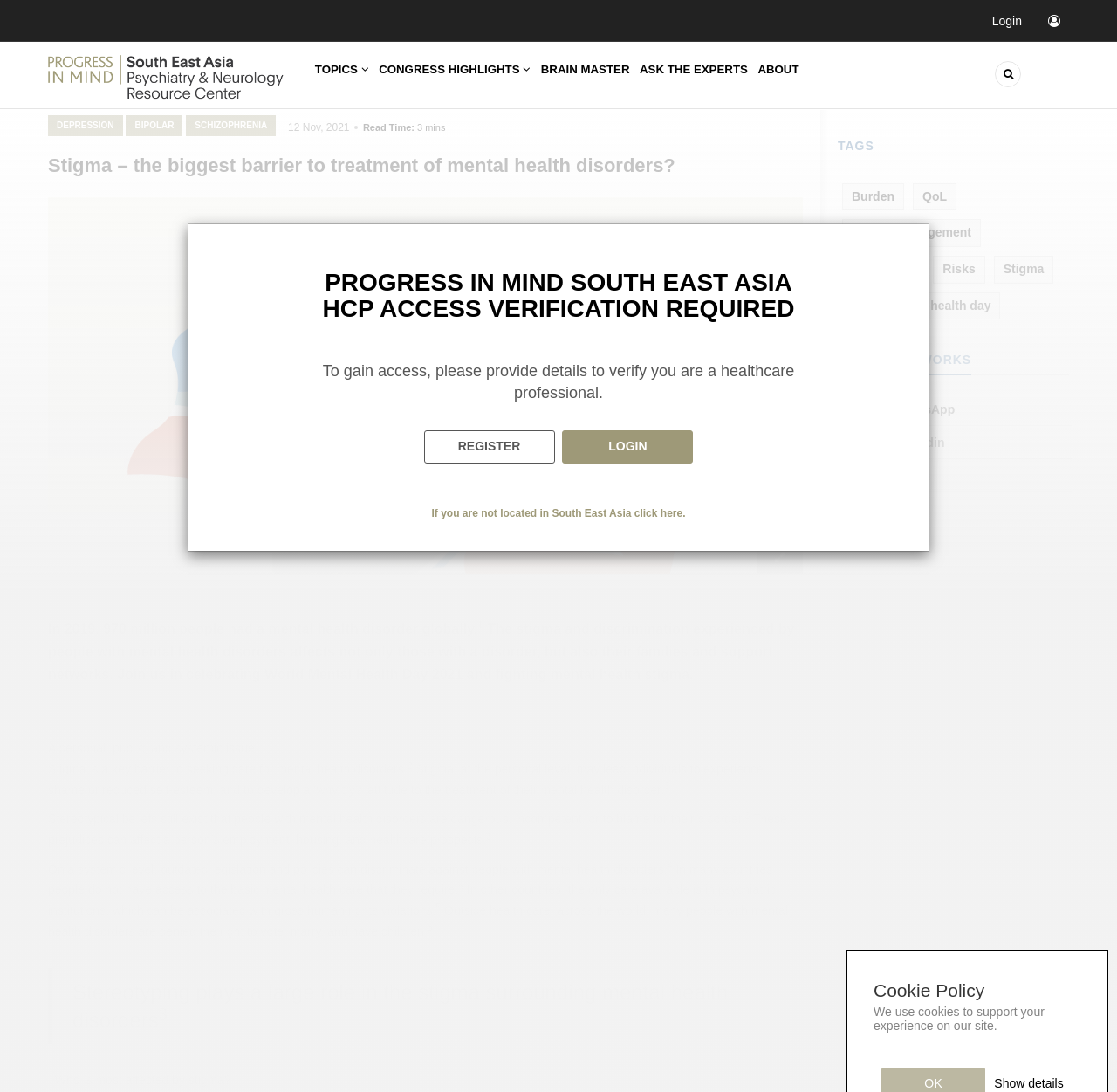Given the element description "IPL 2024", identify the bounding box of the corresponding UI element.

None